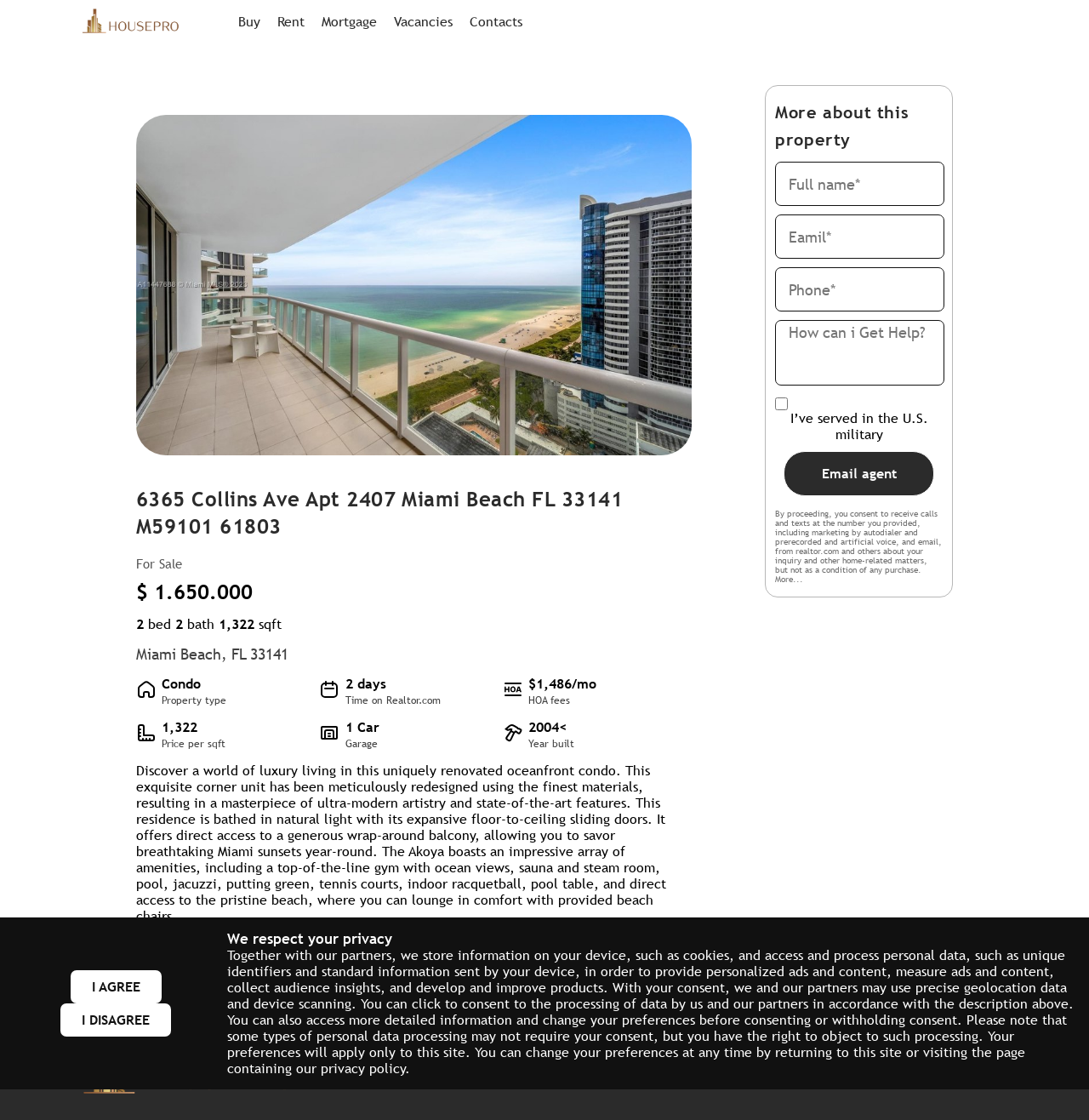Illustrate the webpage's structure and main components comprehensively.

This webpage appears to be a real estate listing for a condominium unit located at 6365 Collins Ave Apt 2407, Miami Beach, FL 33141. The top section of the page features a navigation menu with links to "Buy", "Rent", "Mortgage", "Vacancies", and "Contacts". Below this menu, there is a heading that displays the address of the property.

The main content of the page is divided into two sections. The left section displays various details about the property, including its price ($1,650,000), number of bedrooms and bathrooms, square footage (1,322), and other features such as a garage and year built (2004). There is also a description of the property, which highlights its luxurious features, including an oceanfront location, modern design, and access to a range of amenities.

The right section of the page appears to be a contact form, where users can enter their name, email, phone number, and a message to inquire about the property. There is also a checkbox to indicate whether the user has served in the U.S. military, and a button to submit the inquiry.

At the bottom of the page, there are links to "About", "Privacy", and "Contacts", as well as a section that discusses the website's privacy policy and the use of cookies and personal data.

Overall, the webpage is well-organized and easy to navigate, with clear headings and concise text that provides detailed information about the property.